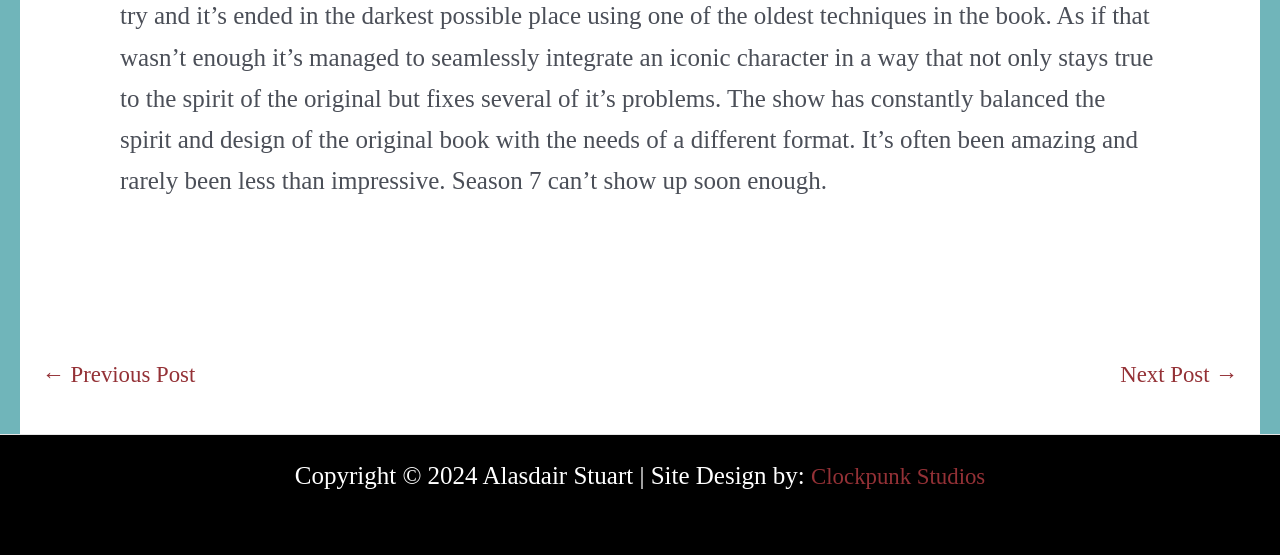From the webpage screenshot, identify the region described by Clockpunk Studios. Provide the bounding box coordinates as (top-left x, top-left y, bottom-right x, bottom-right y), with each value being a floating point number between 0 and 1.

[0.627, 0.833, 0.776, 0.881]